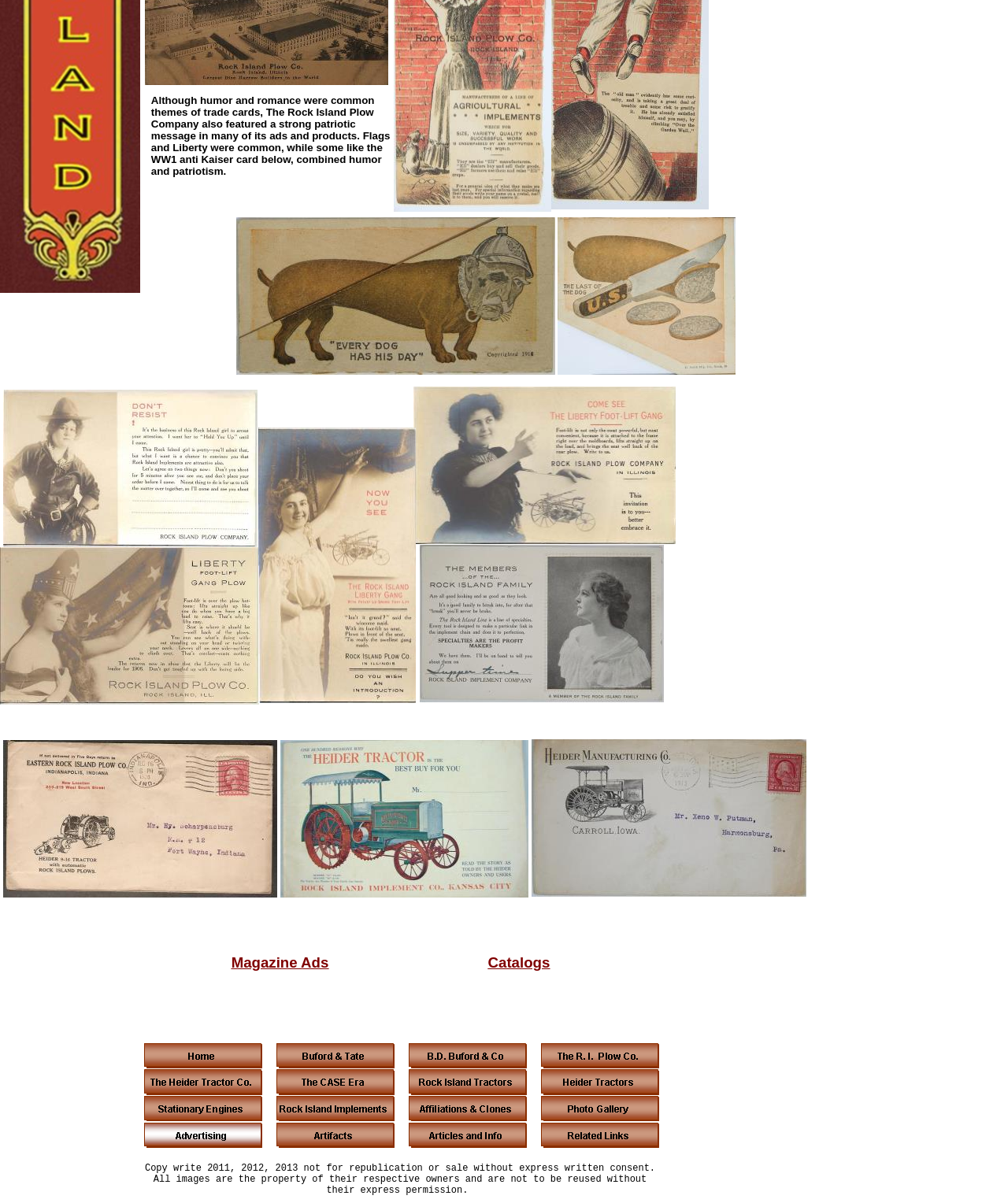What is the main theme of the website?
Refer to the image and respond with a one-word or short-phrase answer.

Trade cards